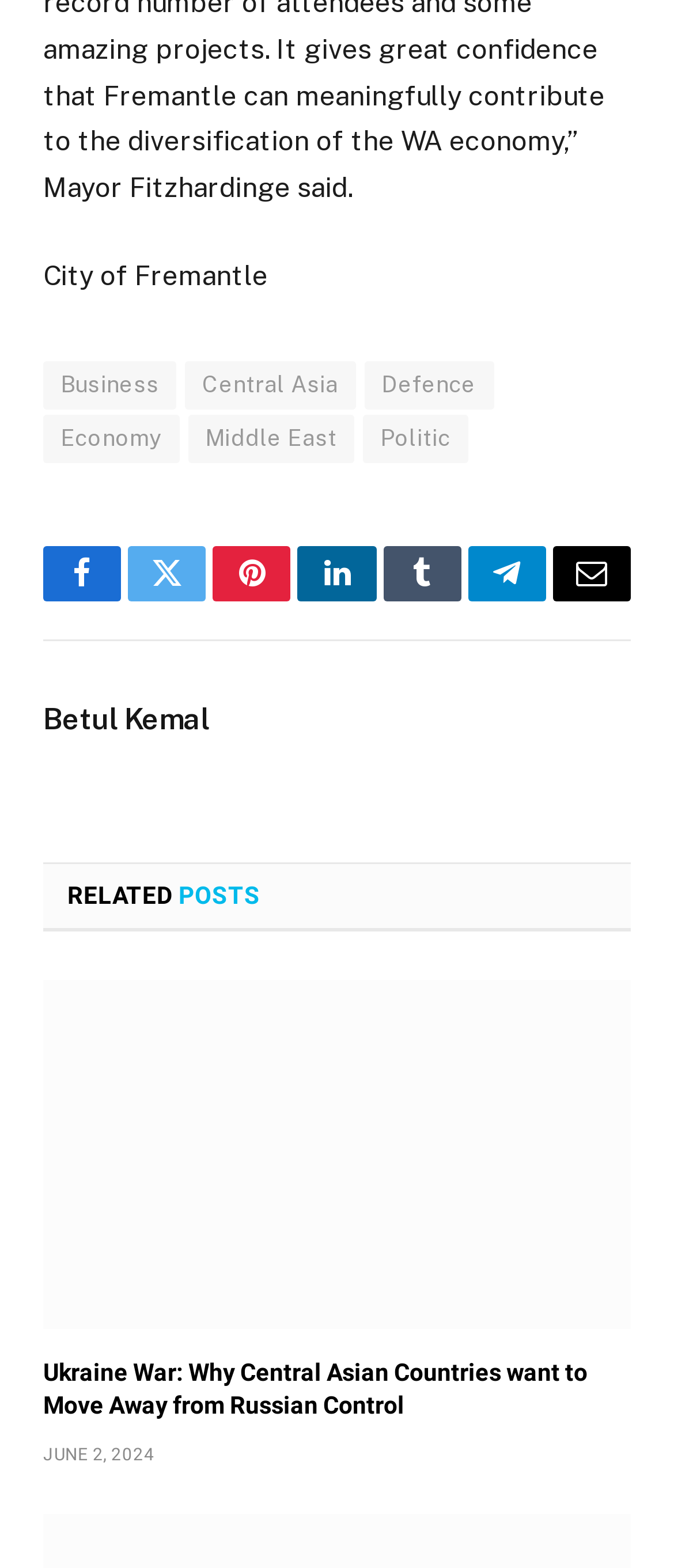Please give a one-word or short phrase response to the following question: 
What is the date of the article?

JUNE 2, 2024